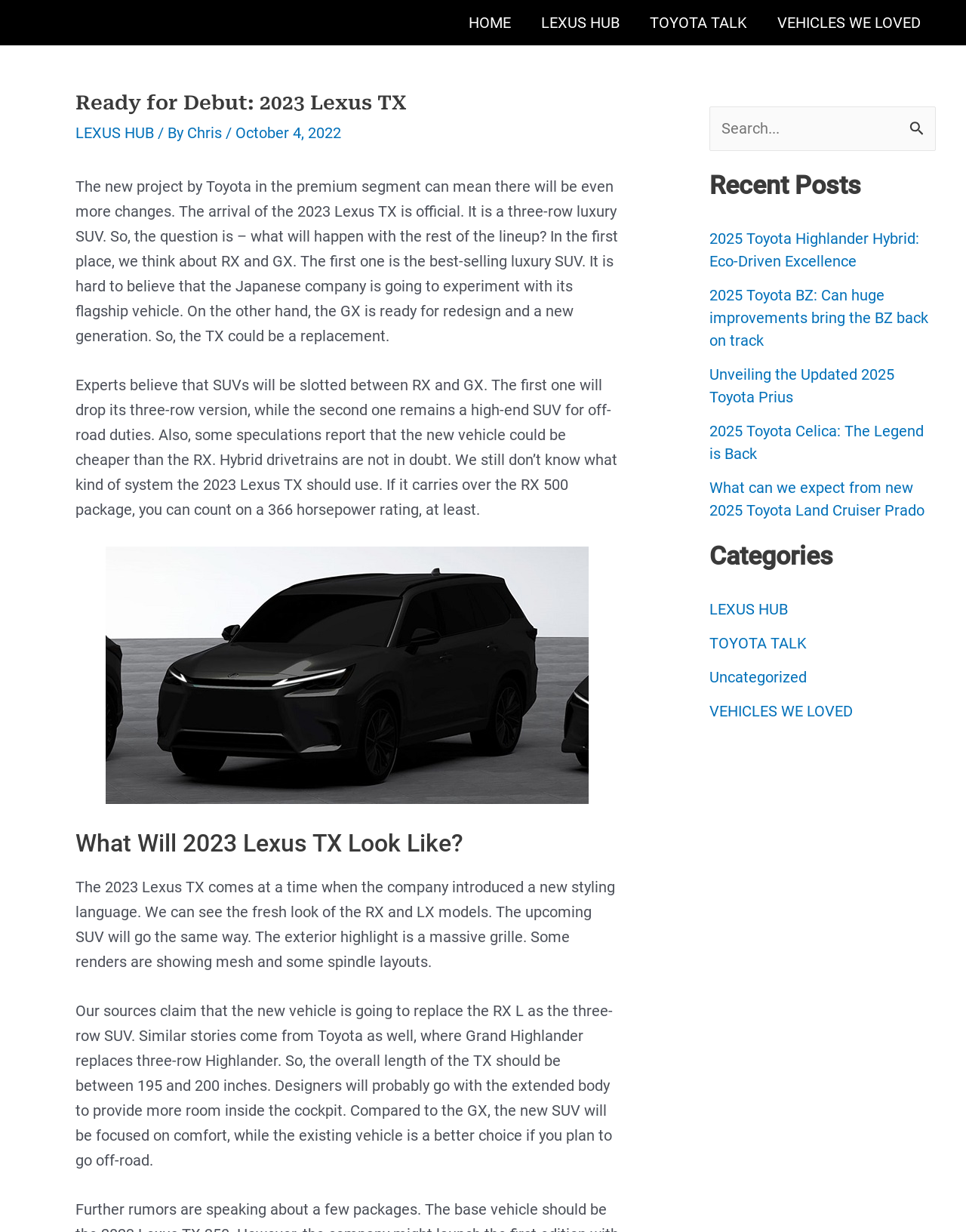Create an elaborate caption that covers all aspects of the webpage.

The webpage is about the 2023 Lexus TX, a new luxury SUV that replaces the three-row RX. At the top, there is a navigation menu with links to "HOME", "LEXUS HUB", "TOYOTA TALK", and "VEHICLES WE LOVED". Below the navigation menu, there is a header section with a heading "Ready for Debut: 2023 Lexus TX" and a link to "LEXUS HUB" with the author's name "Chris" and the date "October 4, 2022".

The main content of the webpage is divided into several sections. The first section discusses the arrival of the 2023 Lexus TX and its potential impact on the RX and GX models. There is a large block of text that explains the possible changes to the lineup and the features of the new SUV. Below this text, there is an image of the 2023 Lexus TX debut.

The next section is headed "What Will 2023 Lexus TX Look Like?" and discusses the exterior design of the new SUV, including its massive grille and possible mesh or spindle layouts. There is also a description of the vehicle's length and its focus on comfort.

On the right side of the webpage, there are three complementary sections. The first section has a search box with a button and an image. The second section is headed "Recent Posts" and lists five links to recent articles about Toyota and Lexus models. The third section is headed "Categories" and lists four links to categories, including "LEXUS HUB", "TOYOTA TALK", "Uncategorized", and "VEHICLES WE LOVED".